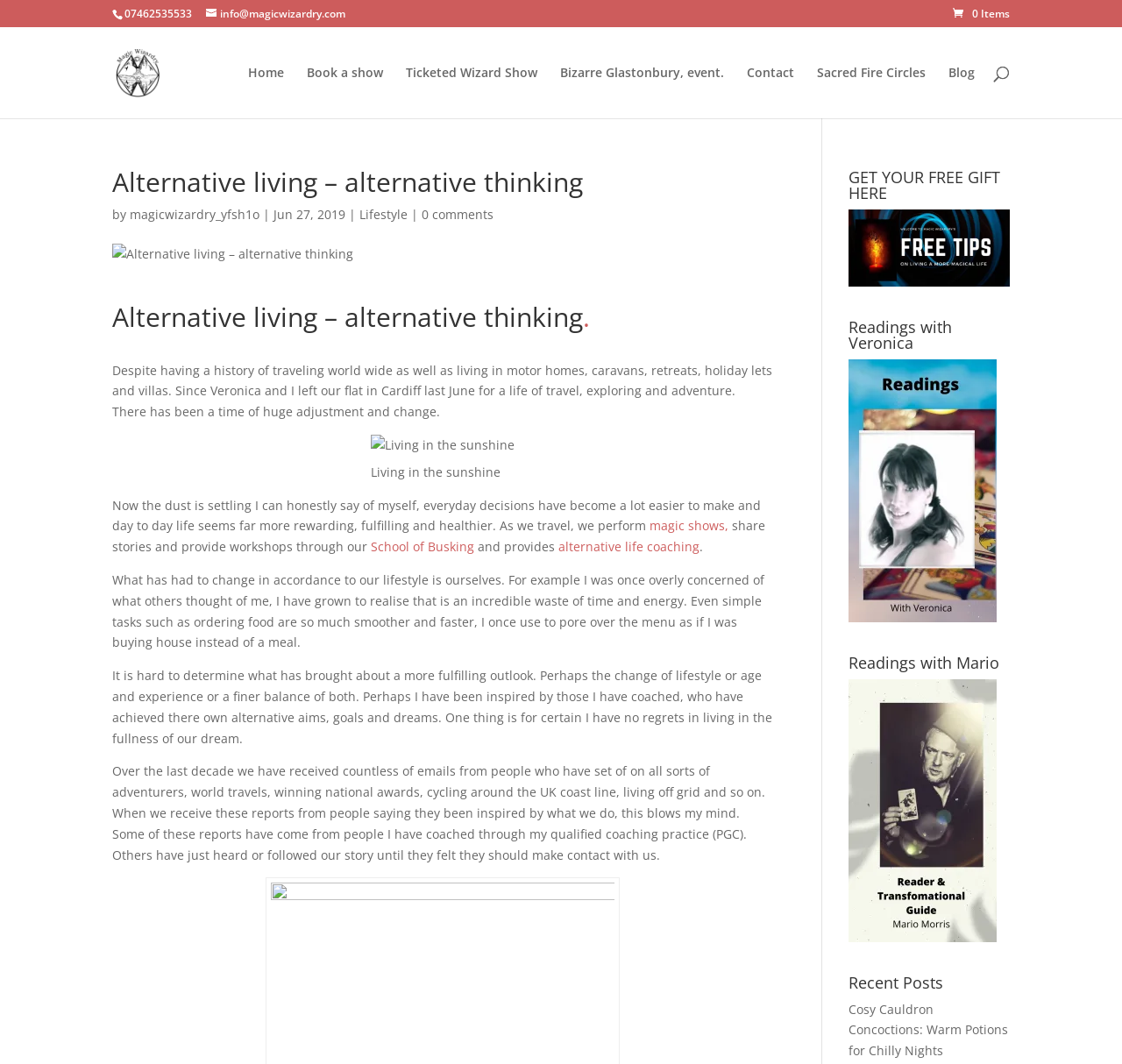Answer the question below with a single word or a brief phrase: 
What is the name of the school mentioned in the blog post?

School of Busking